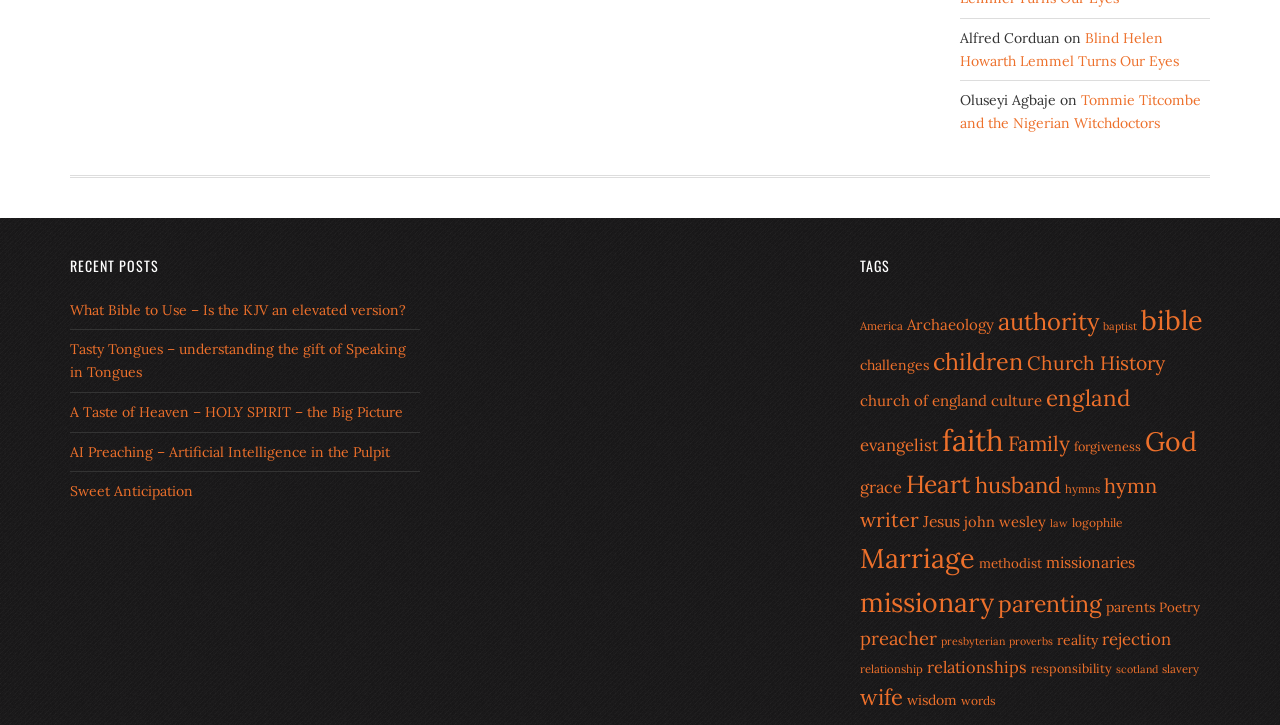Please determine the bounding box coordinates of the element to click on in order to accomplish the following task: "Explore the 'America' tag". Ensure the coordinates are four float numbers ranging from 0 to 1, i.e., [left, top, right, bottom].

[0.672, 0.44, 0.705, 0.459]